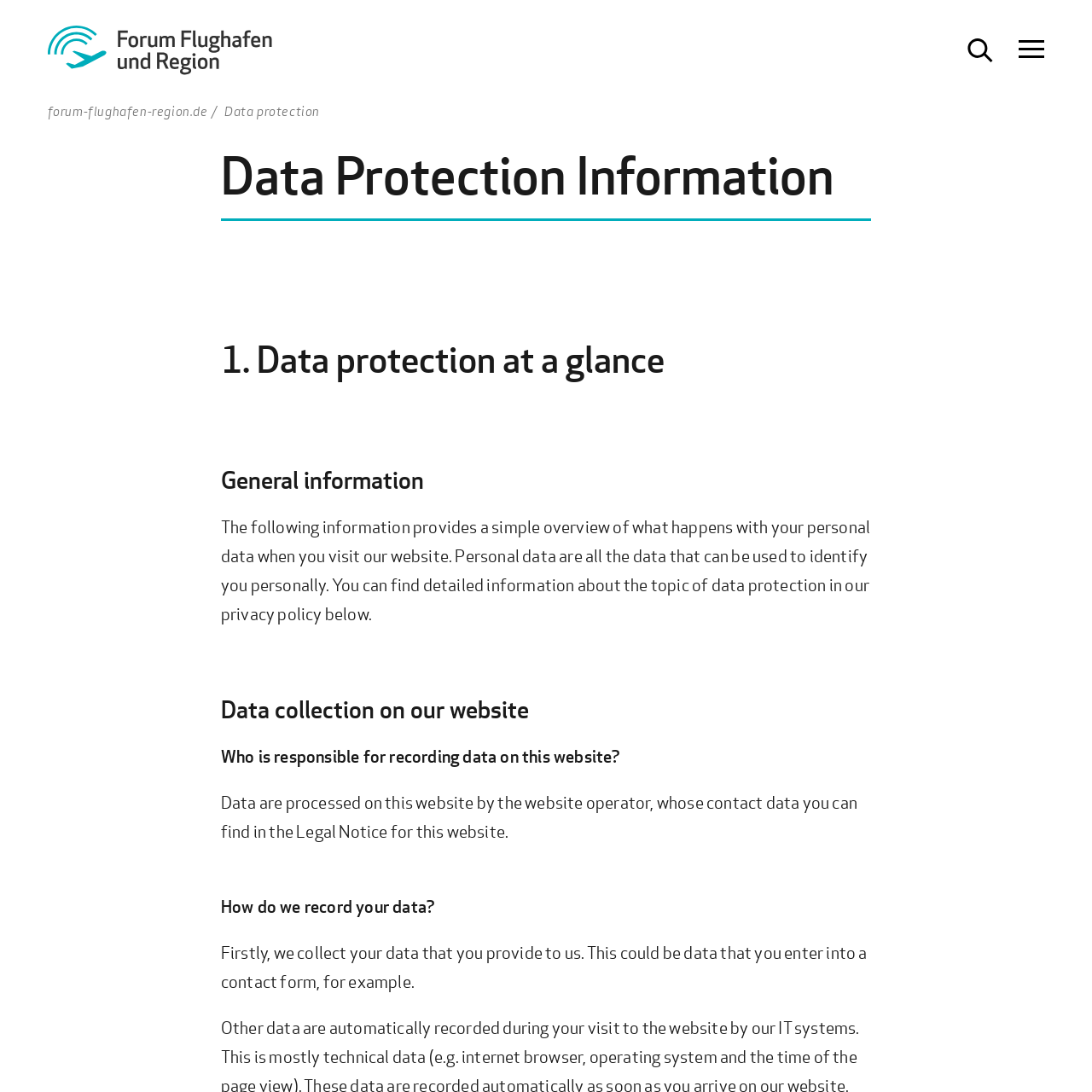What is the purpose of the website?
Provide a short answer using one word or a brief phrase based on the image.

Data protection